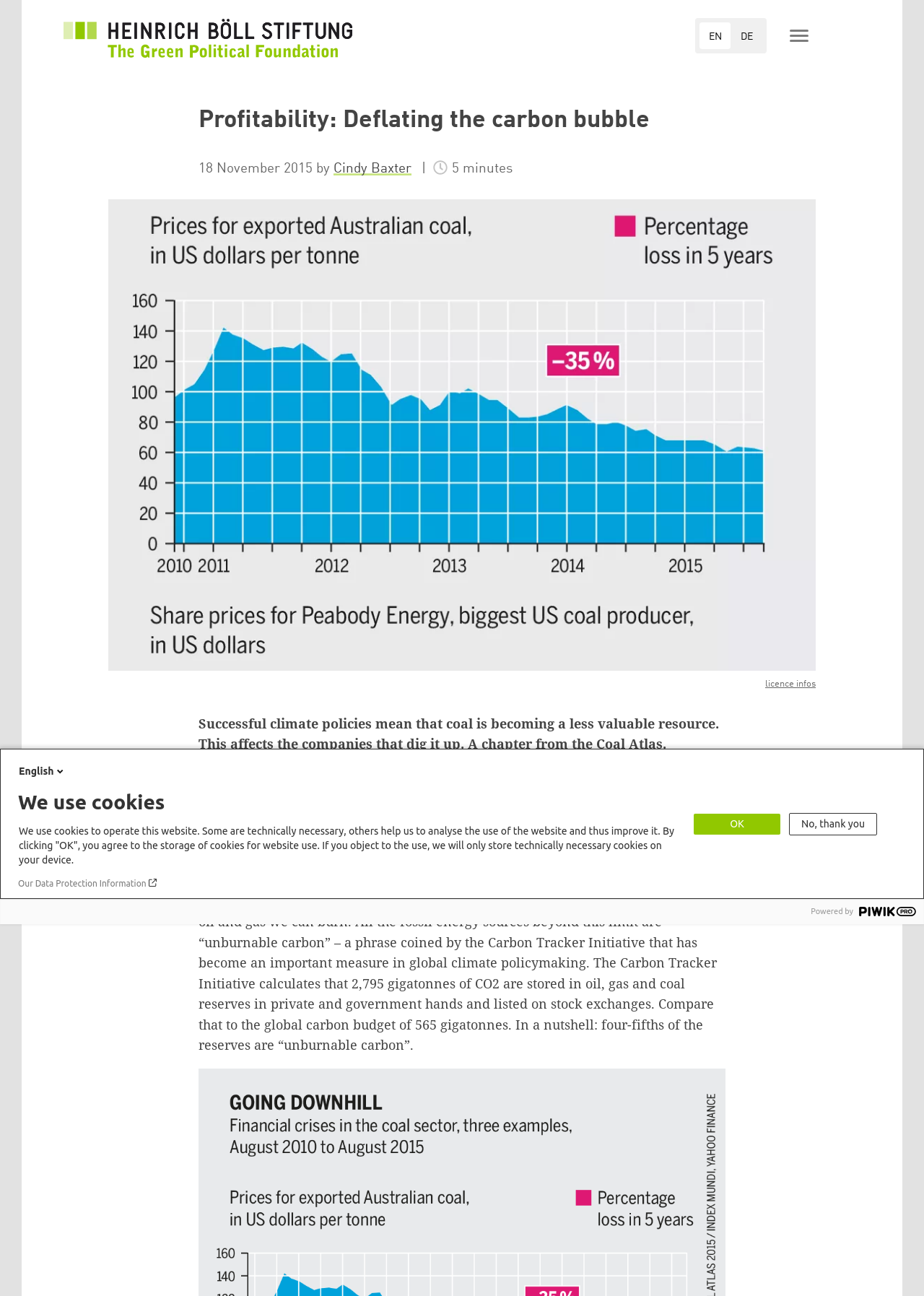Please identify the bounding box coordinates of the clickable area that will fulfill the following instruction: "Select the language DE". The coordinates should be in the format of four float numbers between 0 and 1, i.e., [left, top, right, bottom].

[0.791, 0.017, 0.825, 0.038]